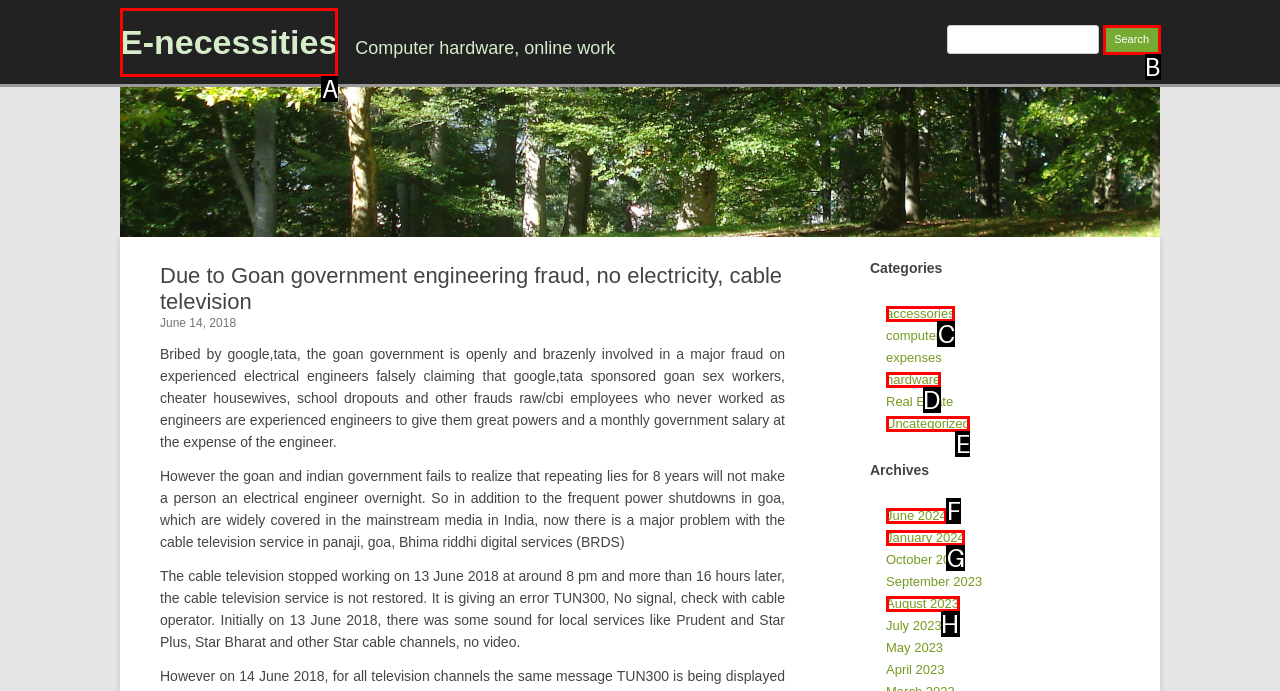Identify the correct UI element to click for the following task: Click on E-necessities Choose the option's letter based on the given choices.

A